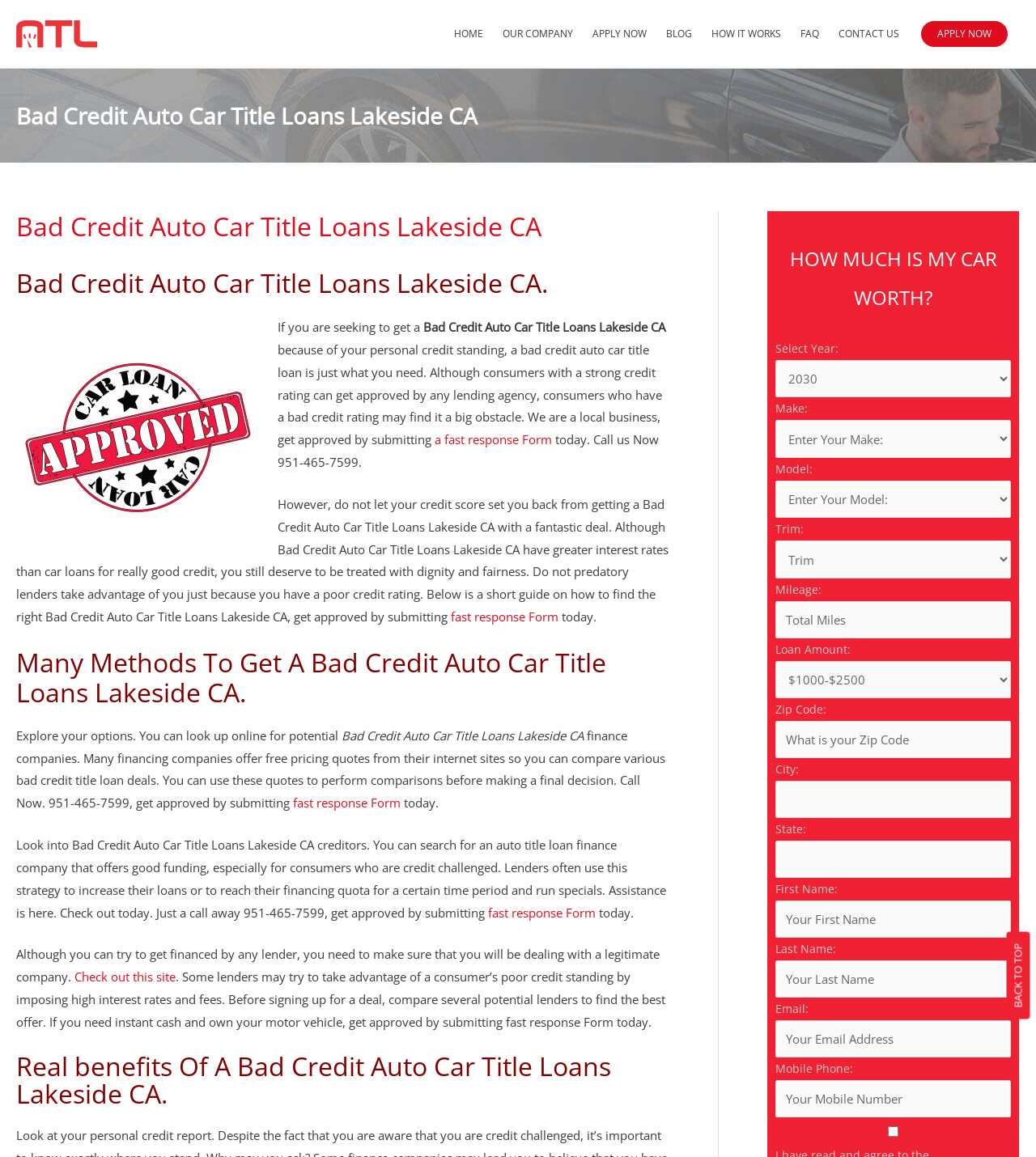What is the phone number to call for a fast response?
Examine the image and give a concise answer in one word or a short phrase.

951-465-7599